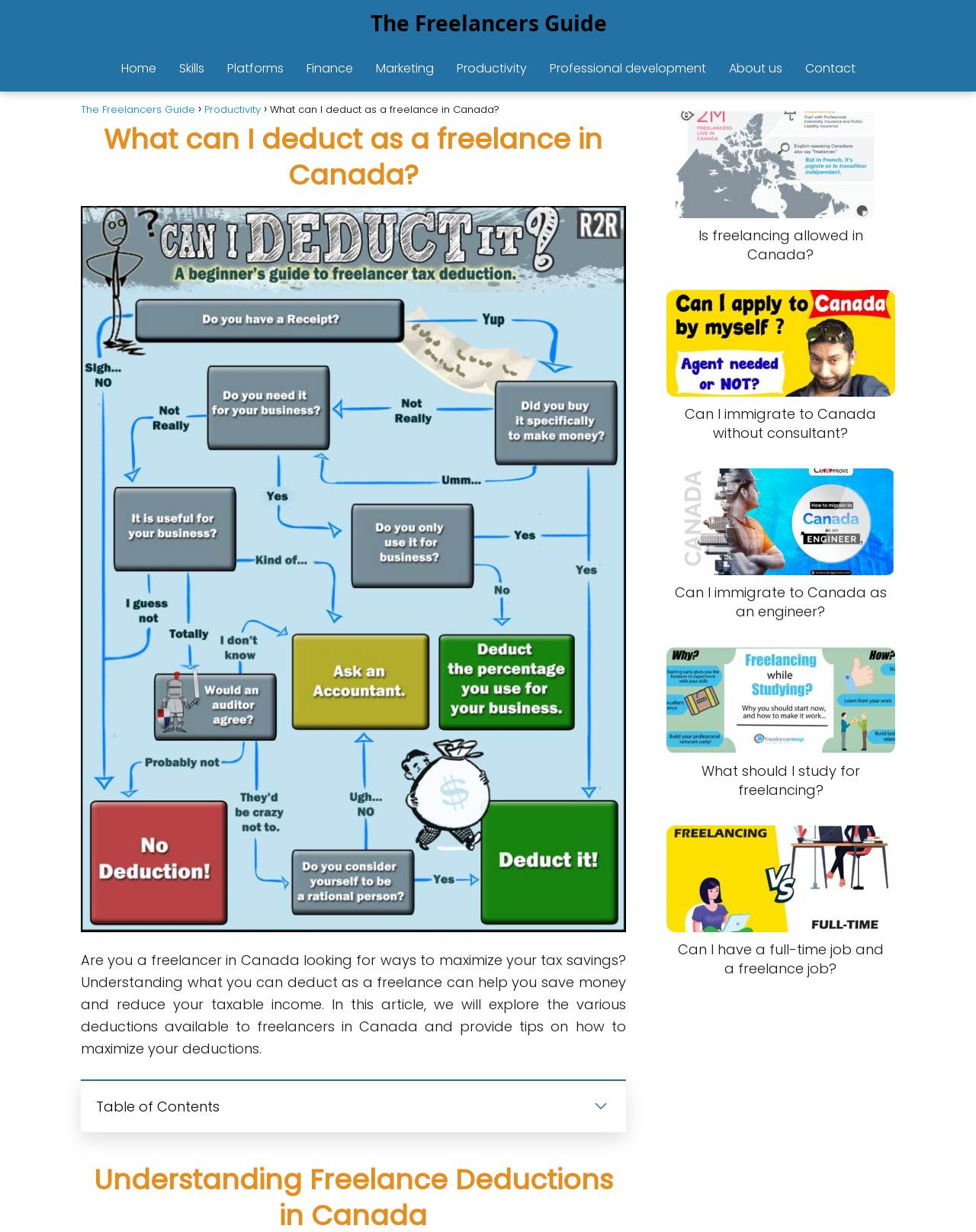Give a concise answer of one word or phrase to the question: 
What is the main topic of this article?

Tax savings for freelancers in Canada